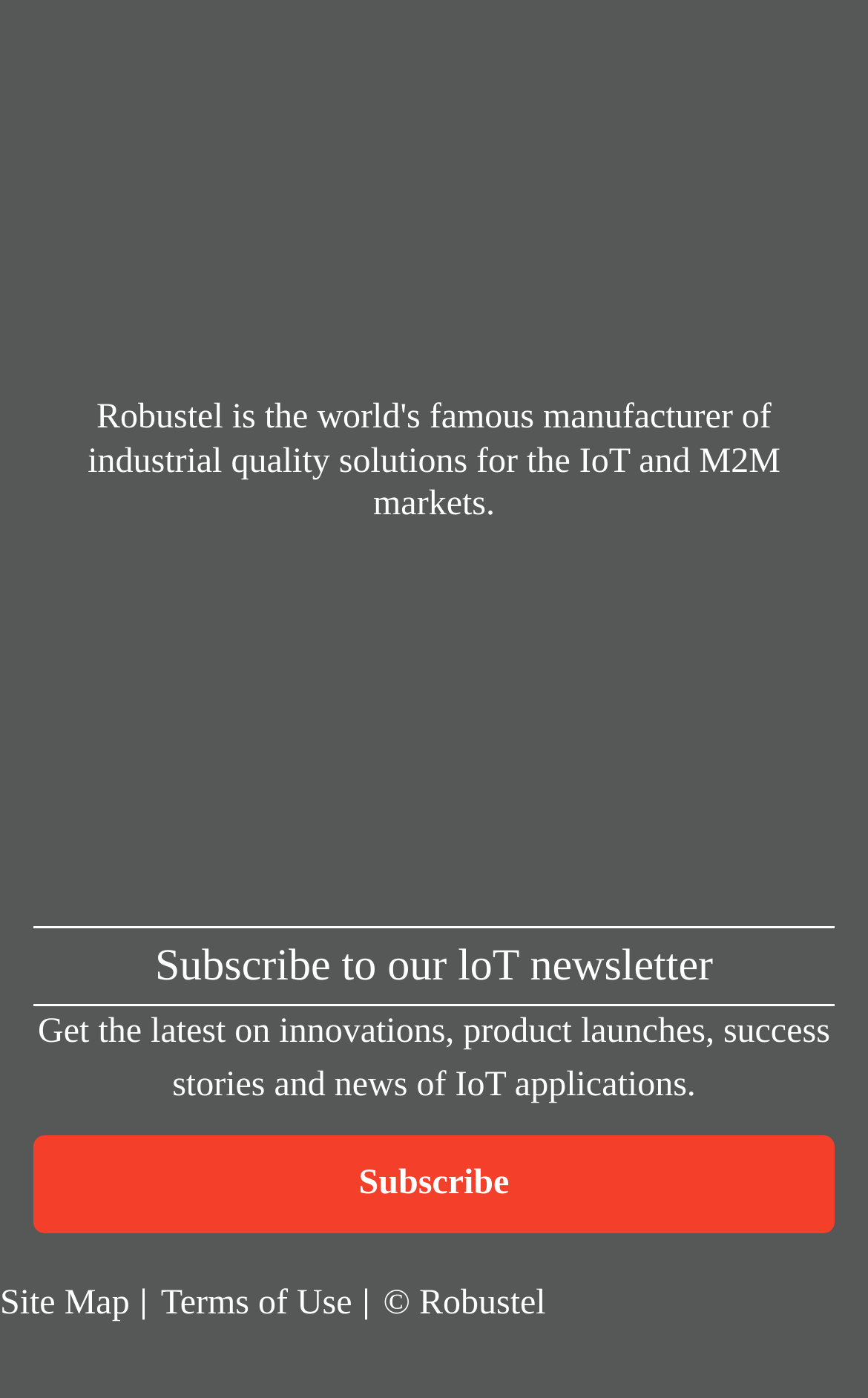Locate the bounding box coordinates of the clickable region to complete the following instruction: "Read the terms of use."

[0.16, 0.914, 0.406, 0.952]